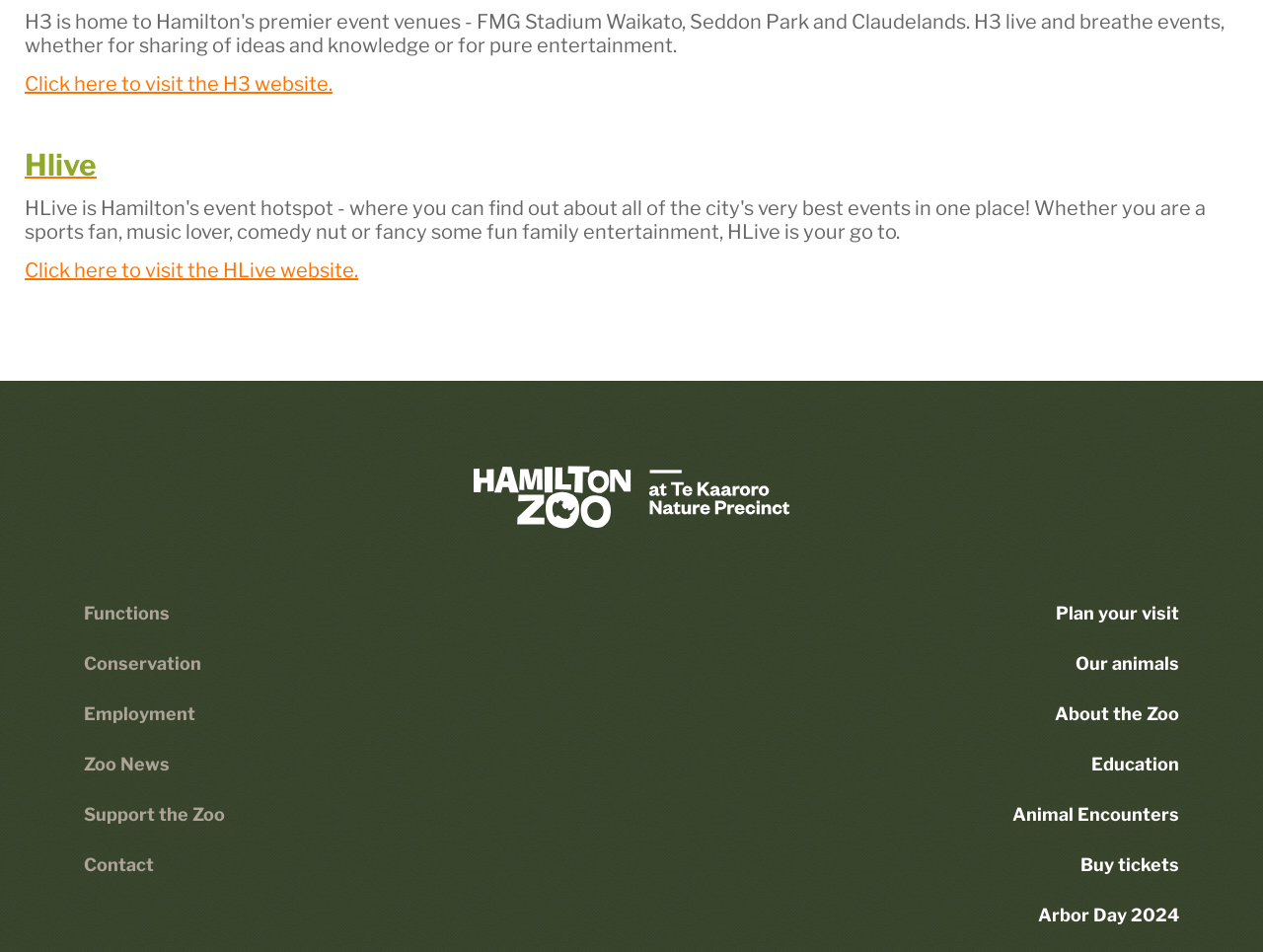Identify the bounding box for the described UI element. Provide the coordinates in (top-left x, top-left y, bottom-right x, bottom-right y) format with values ranging from 0 to 1: Functions

[0.066, 0.618, 0.178, 0.67]